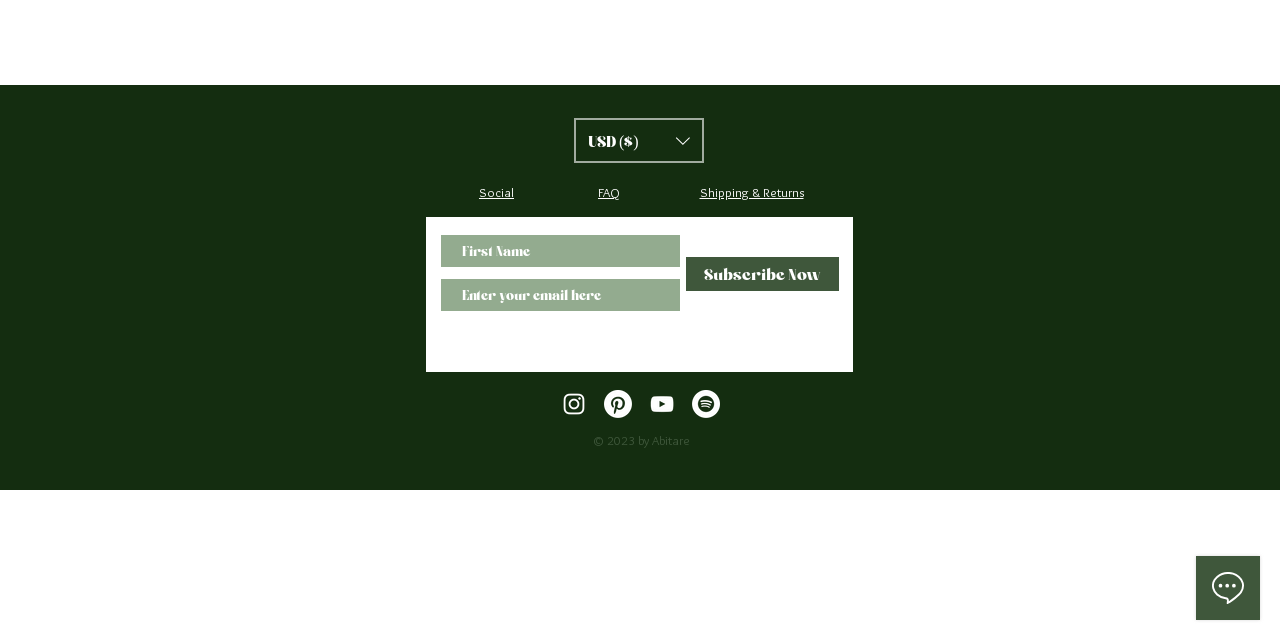Given the element description Asia67, identify the bounding box coordinates for the UI element on the webpage screenshot. The format should be (top-left x, top-left y, bottom-right x, bottom-right y), with values between 0 and 1.

None